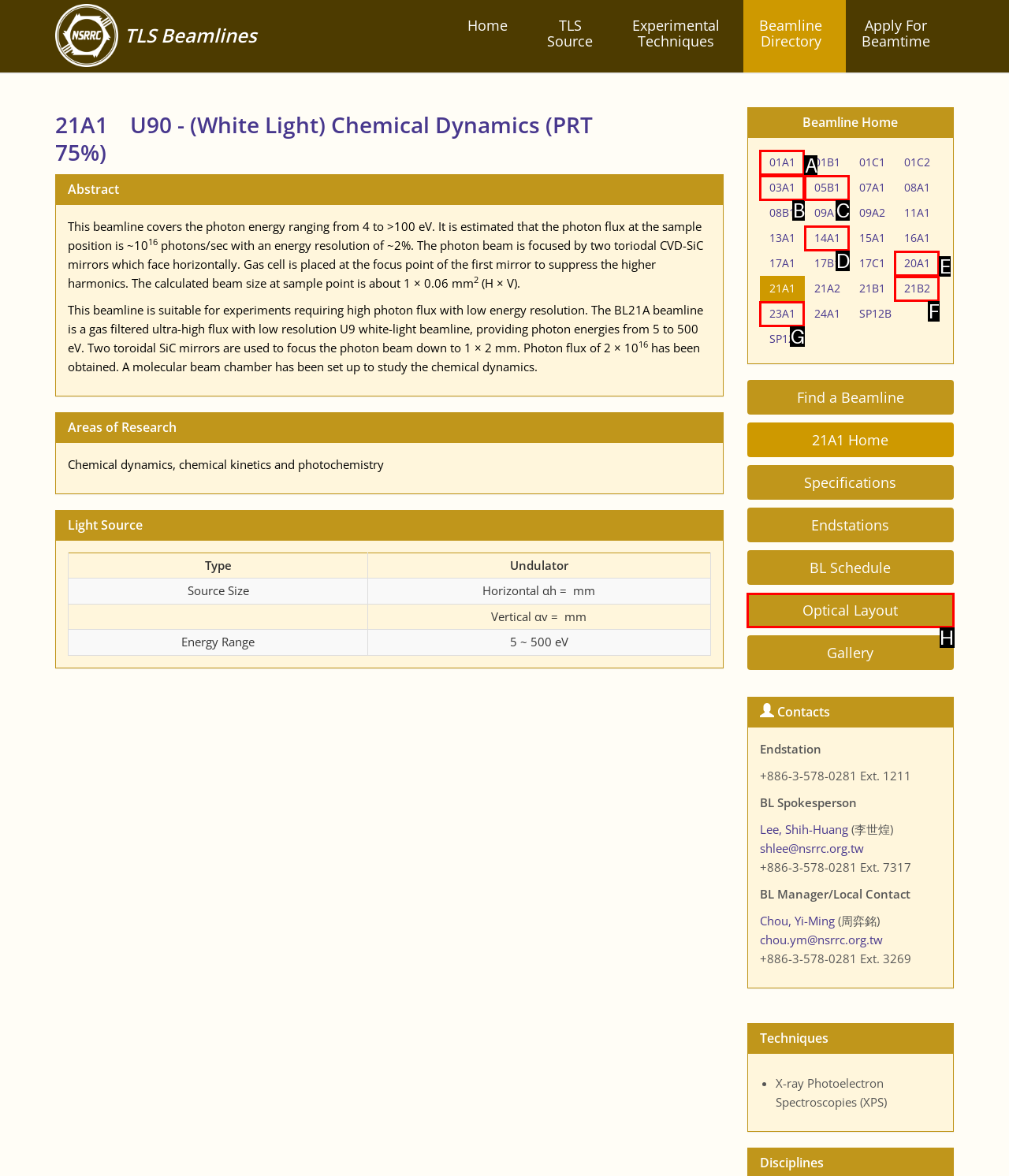Determine which HTML element best fits the description: 01A1
Answer directly with the letter of the matching option from the available choices.

A